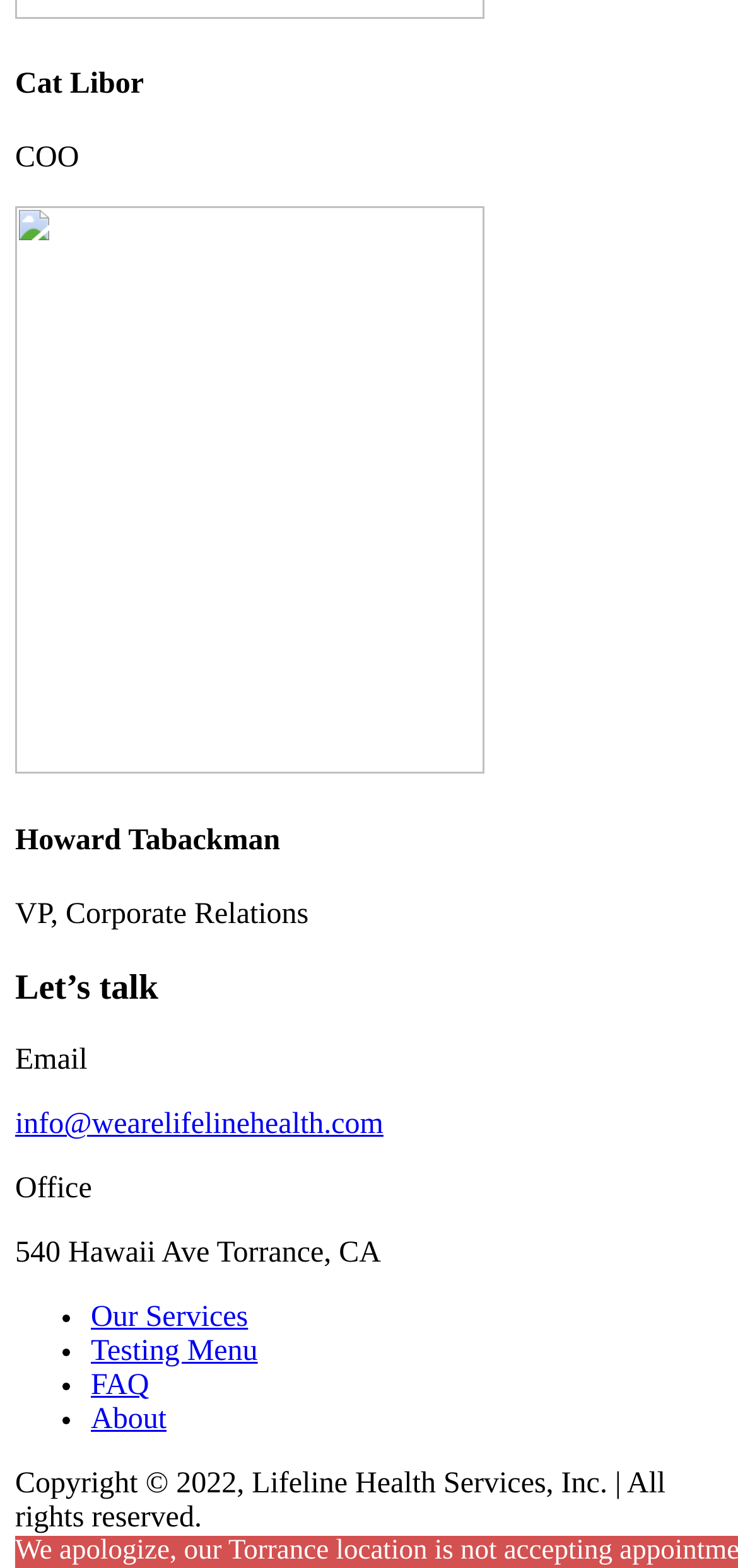What are the services provided by Lifeline Health Services?
Please interpret the details in the image and answer the question thoroughly.

The webpage has a list of links under the 'Let’s talk' section, which includes 'Our Services', 'Testing Menu', 'FAQ', and 'About'. These are likely the services or sections provided by Lifeline Health Services.